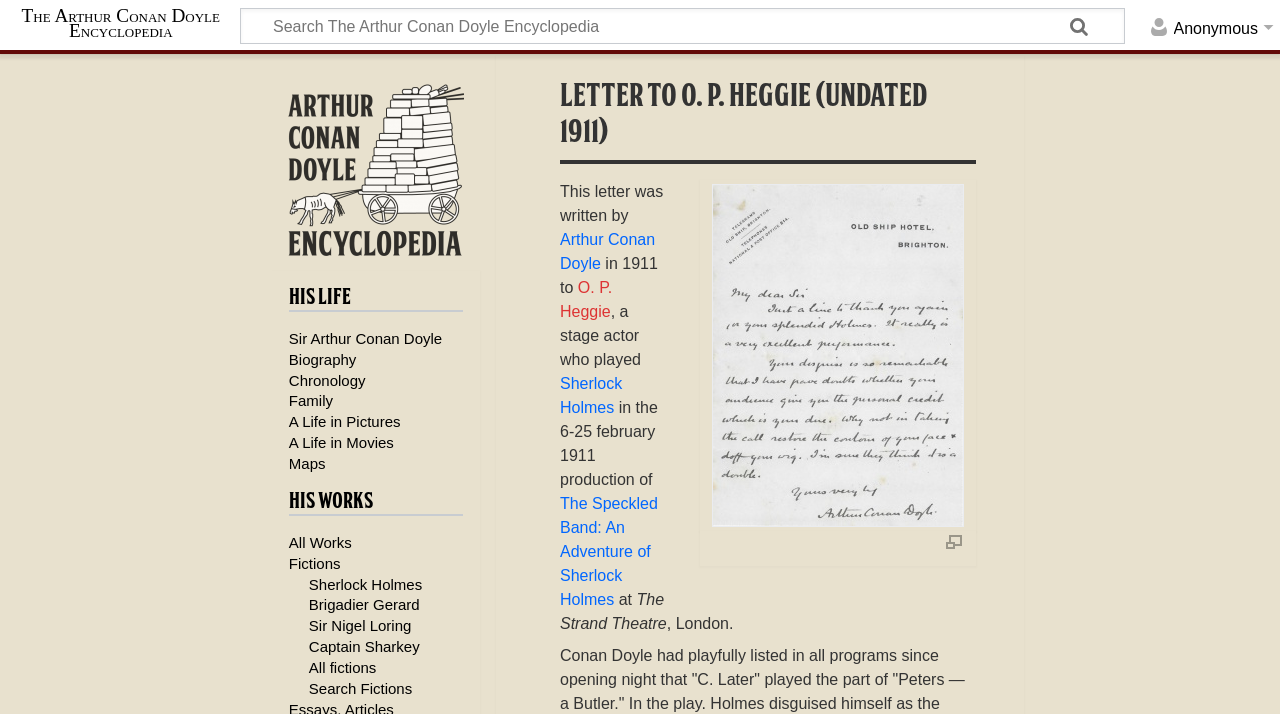Identify the bounding box coordinates of the area that should be clicked in order to complete the given instruction: "Visit the main page". The bounding box coordinates should be four float numbers between 0 and 1, i.e., [left, top, right, bottom].

[0.225, 0.117, 0.362, 0.364]